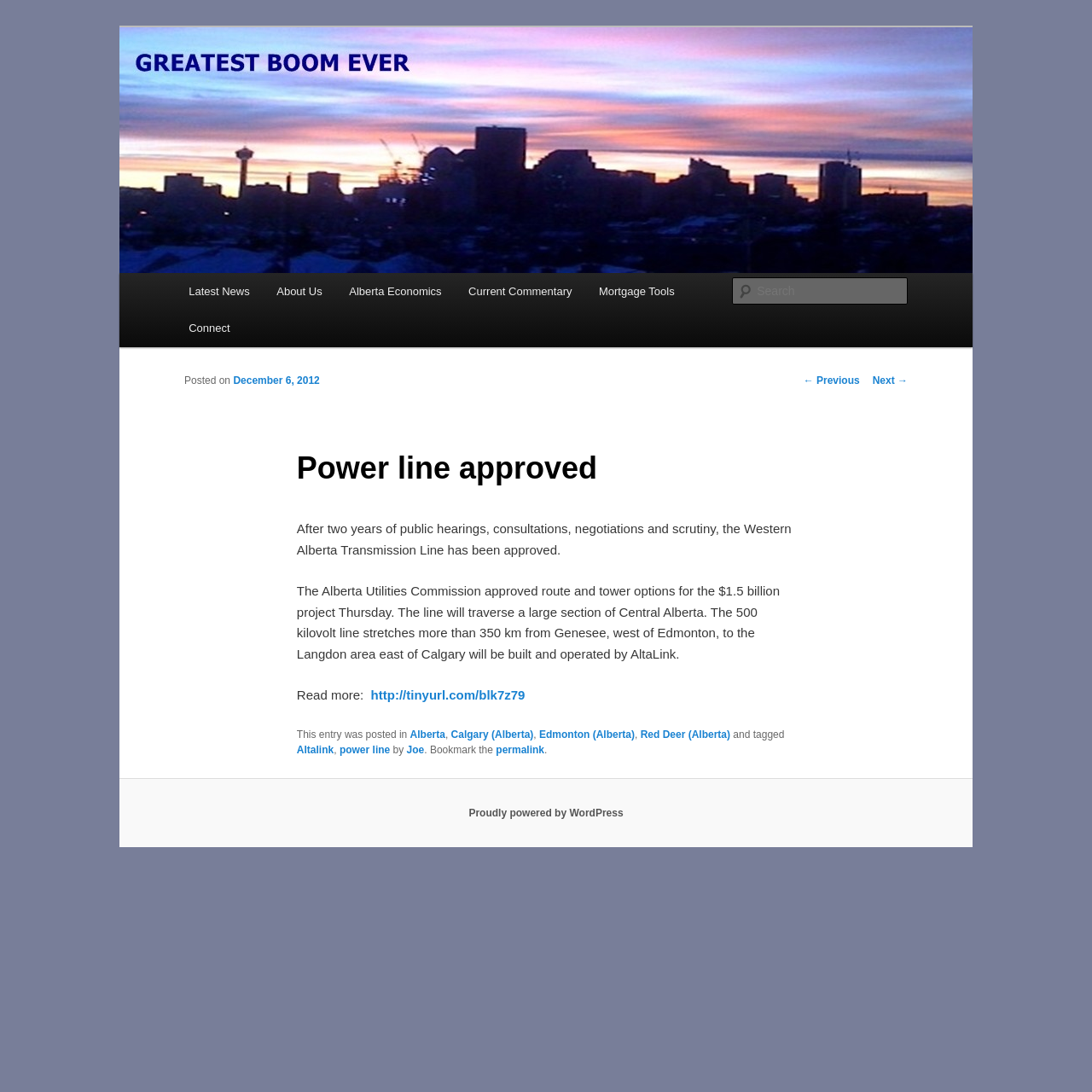Determine the bounding box coordinates for the clickable element required to fulfill the instruction: "Click the Contact Us link". Provide the coordinates as four float numbers between 0 and 1, i.e., [left, top, right, bottom].

None